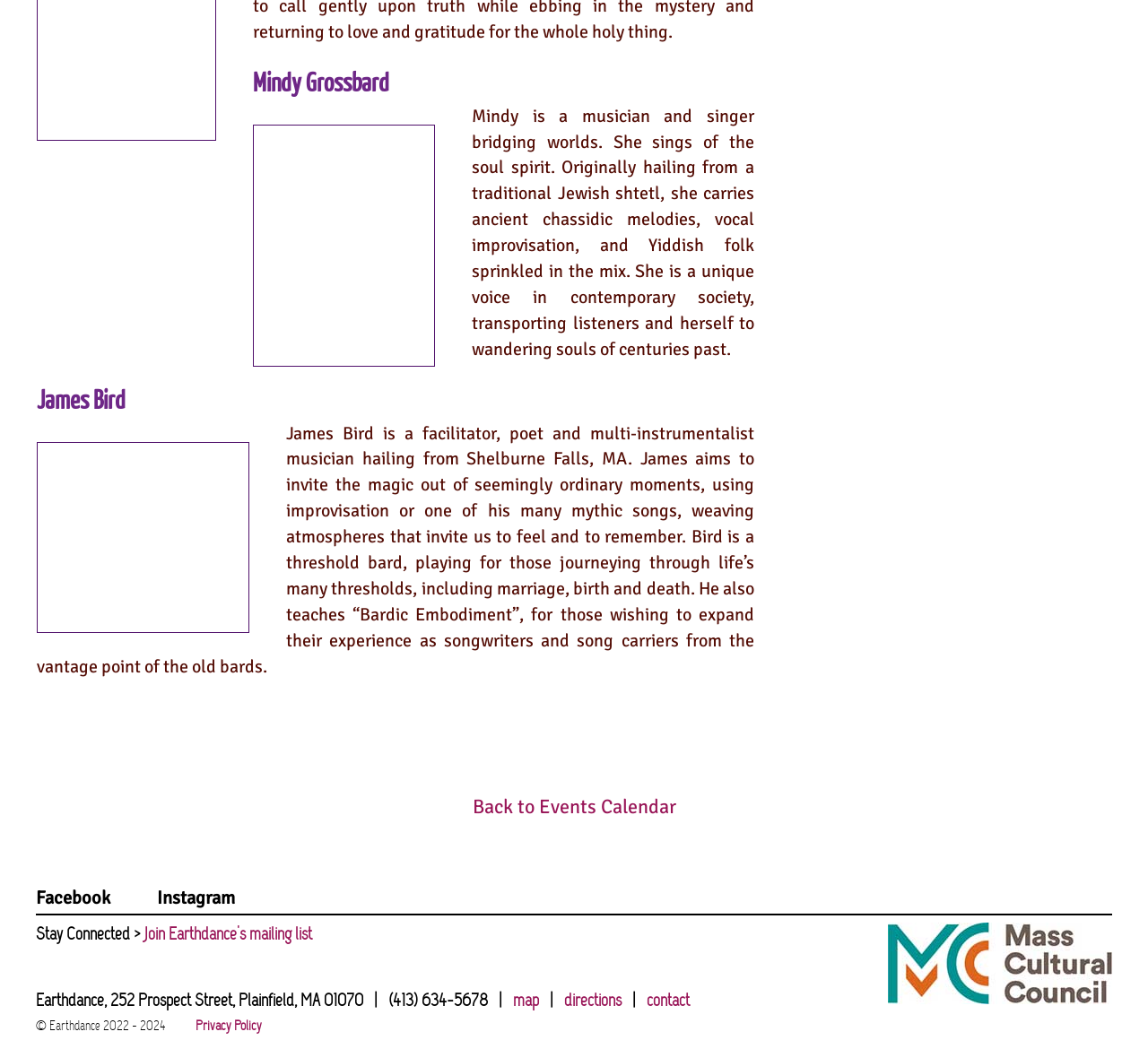Highlight the bounding box coordinates of the element that should be clicked to carry out the following instruction: "Go back to Events Calendar". The coordinates must be given as four float numbers ranging from 0 to 1, i.e., [left, top, right, bottom].

[0.411, 0.757, 0.589, 0.78]